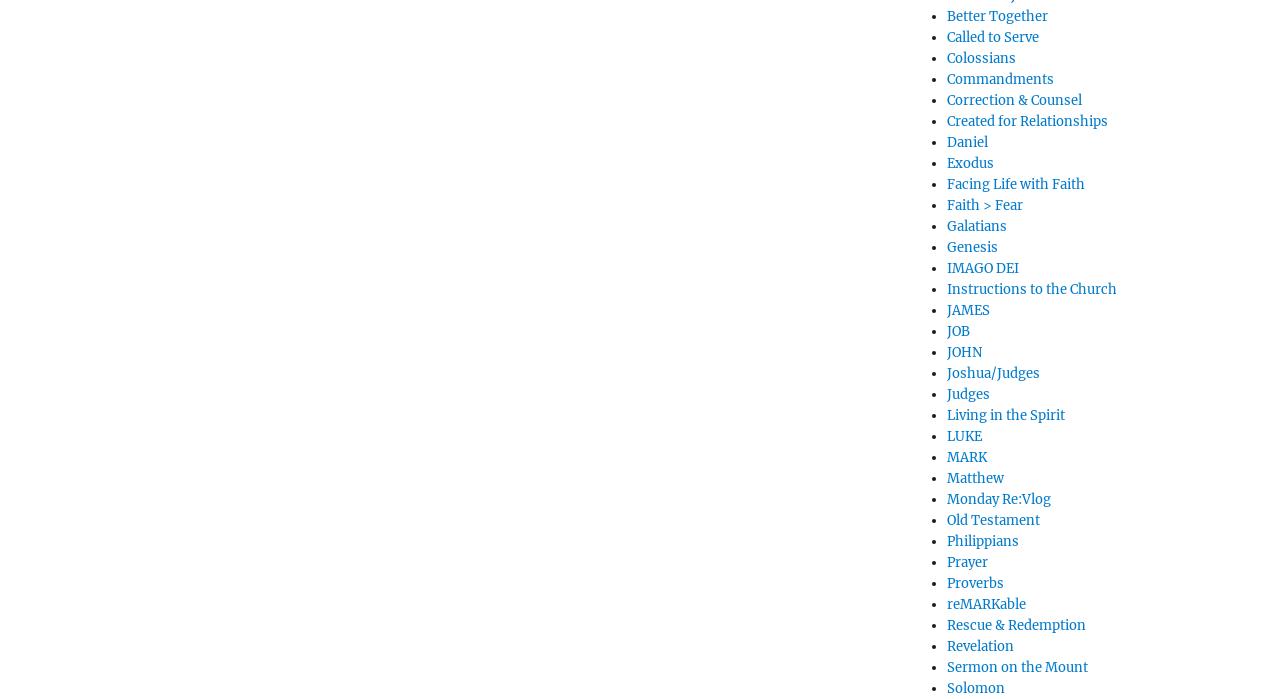Please find the bounding box coordinates of the element that must be clicked to perform the given instruction: "Read 'Matthew'". The coordinates should be four float numbers from 0 to 1, i.e., [left, top, right, bottom].

[0.74, 0.672, 0.784, 0.696]